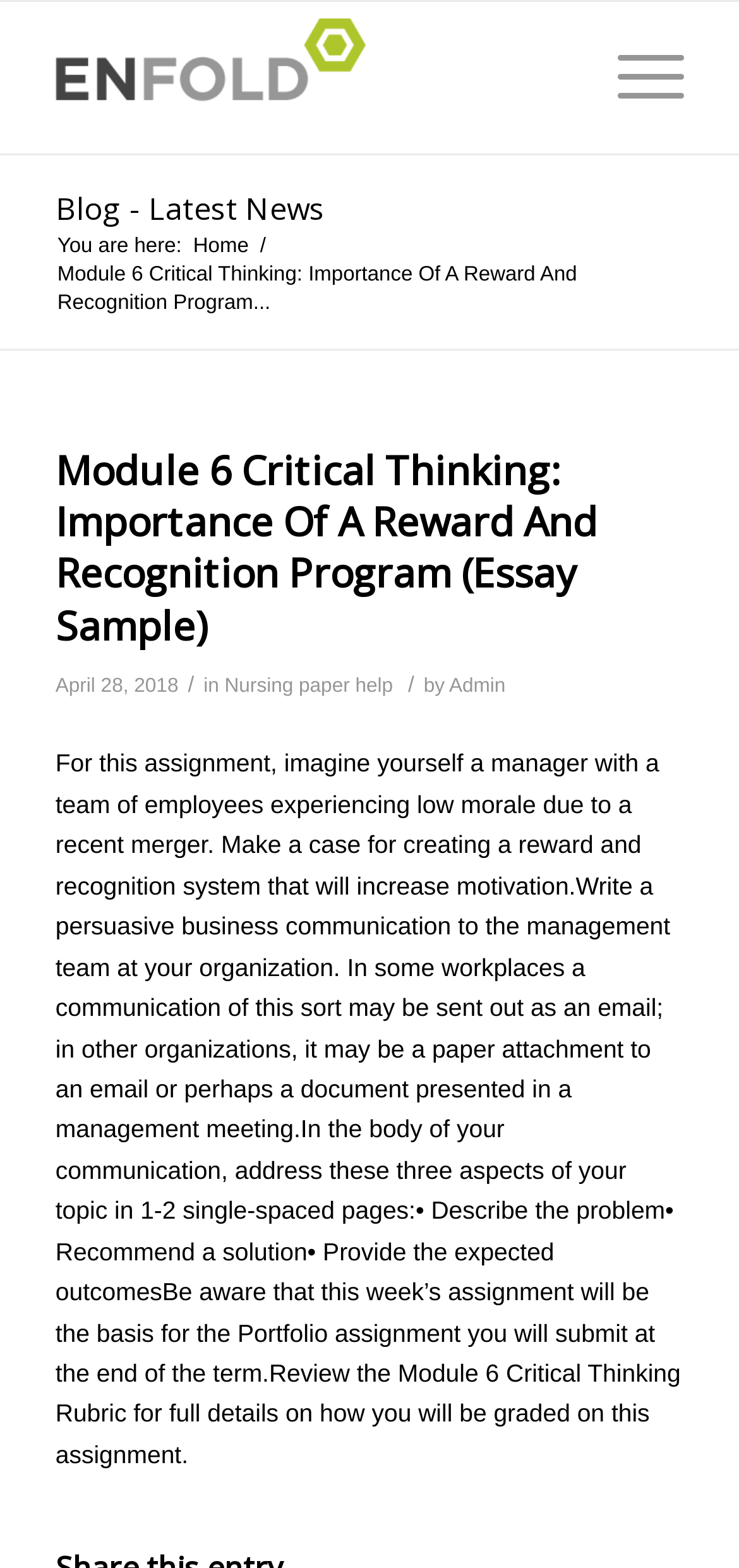Locate the UI element that matches the description Menu Menu in the webpage screenshot. Return the bounding box coordinates in the format (top-left x, top-left y, bottom-right x, bottom-right y), with values ranging from 0 to 1.

[0.784, 0.001, 0.925, 0.098]